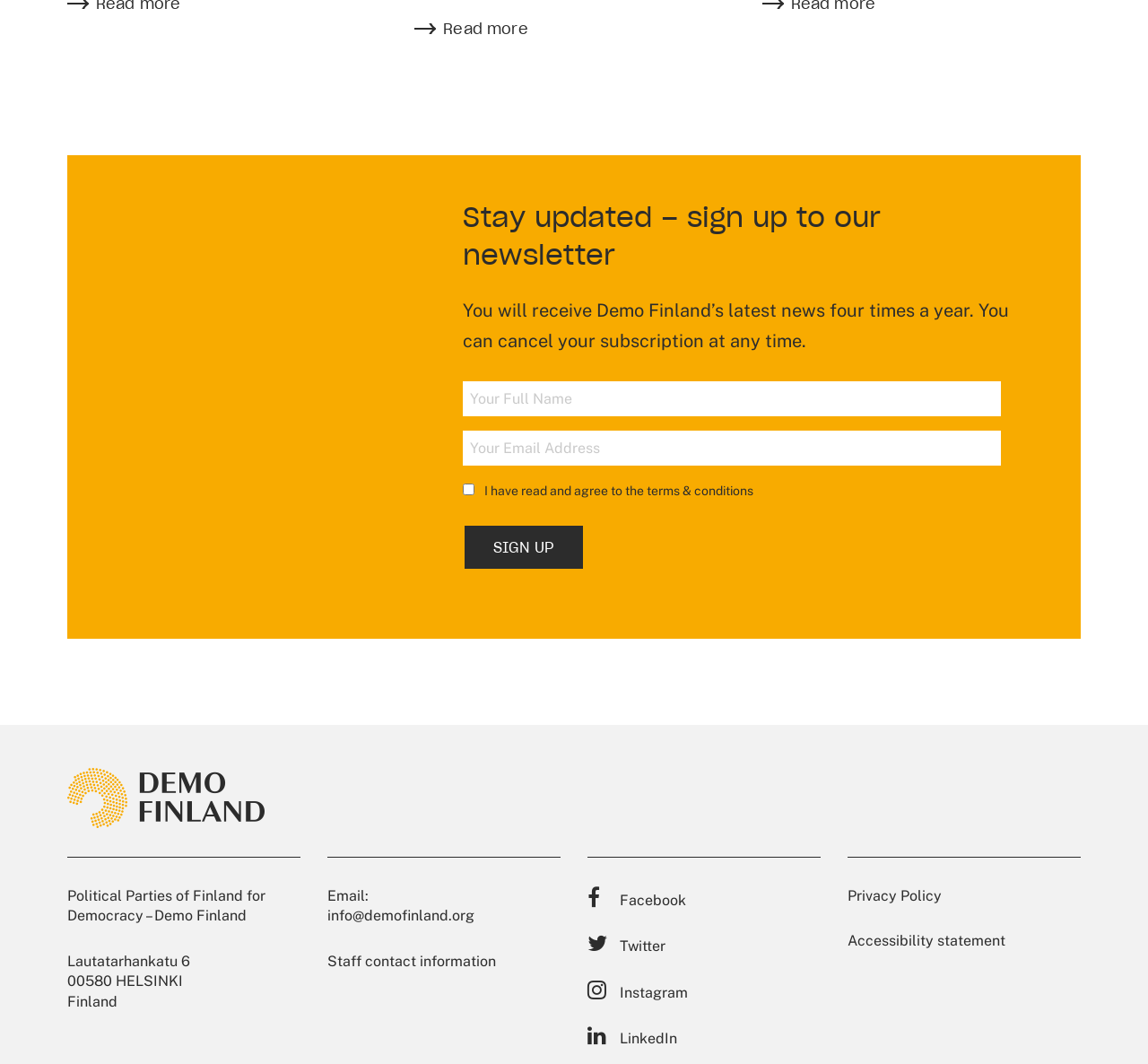What is the required information to sign up for the newsletter?
Respond to the question with a well-detailed and thorough answer.

The required information to sign up for the newsletter is the 'Email Address', as indicated by the 'required: True' attribute of the 'Email Address' input field.